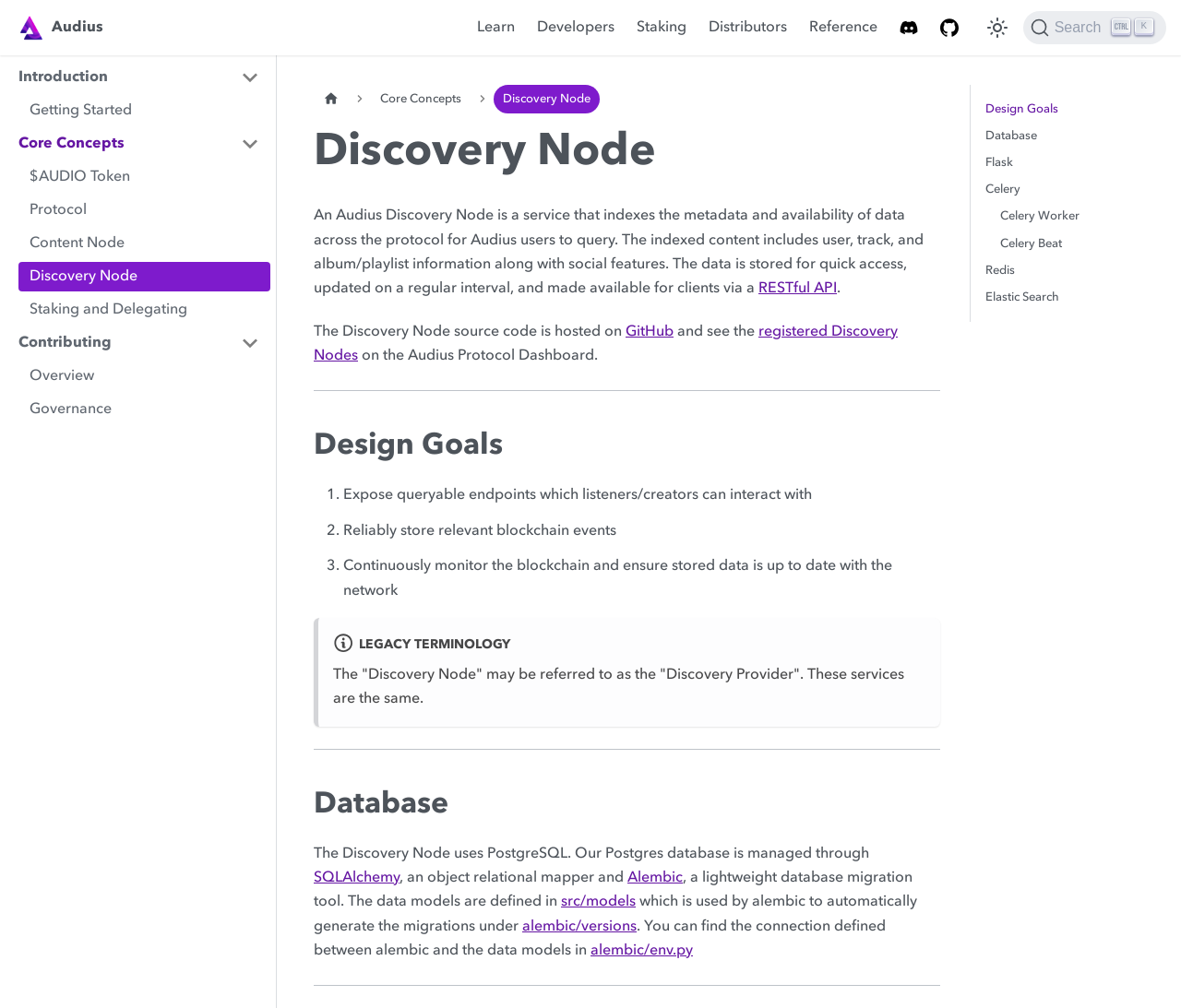What is the purpose of Celery in the Discovery Node?
Answer the question in a detailed and comprehensive manner.

Although the webpage does not explicitly state the purpose of Celery, based on the context and the mention of Celery Worker and Celery Beat, it can be inferred that Celery is used as a task queue in the Discovery Node.